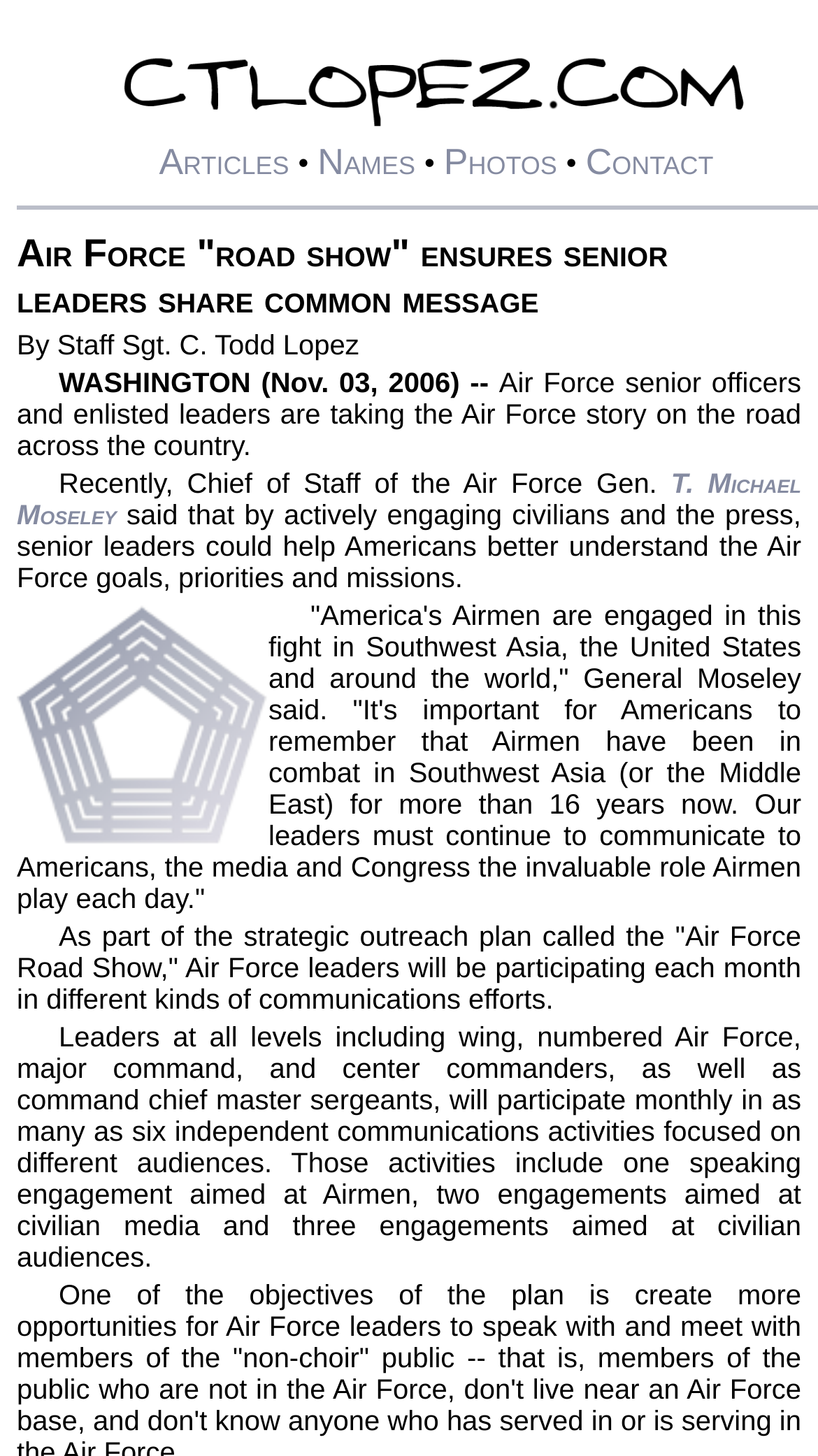What is the rank of General Moseley?
Please provide a single word or phrase as the answer based on the screenshot.

Chief of Staff of the Air Force